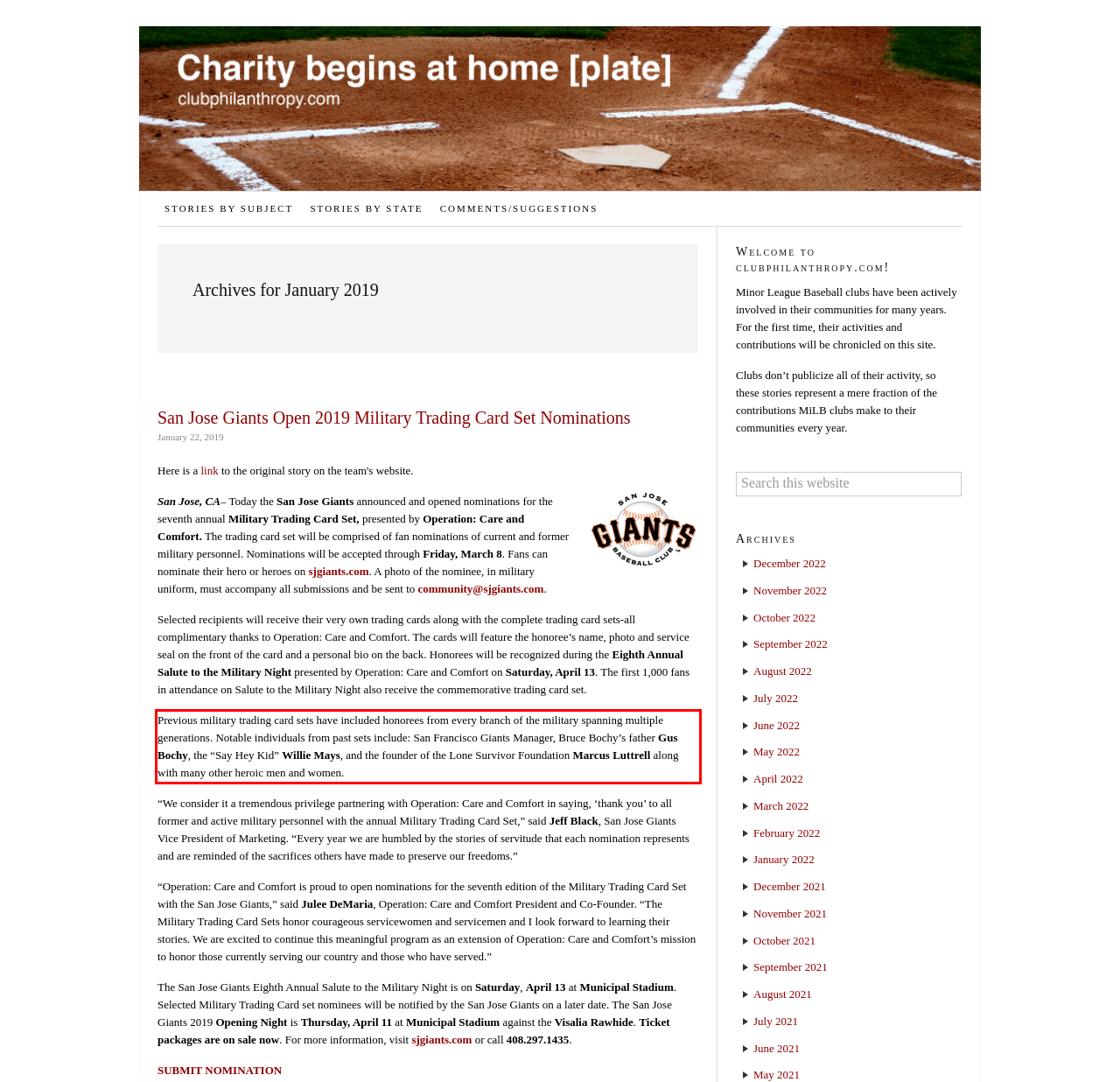Please identify the text within the red rectangular bounding box in the provided webpage screenshot.

Previous military trading card sets have included honorees from every branch of the military spanning multiple generations. Notable individuals from past sets include: San Francisco Giants Manager, Bruce Bochy’s father Gus Bochy, the “Say Hey Kid” Willie Mays, and the founder of the Lone Survivor Foundation Marcus Luttrell along with many other heroic men and women.